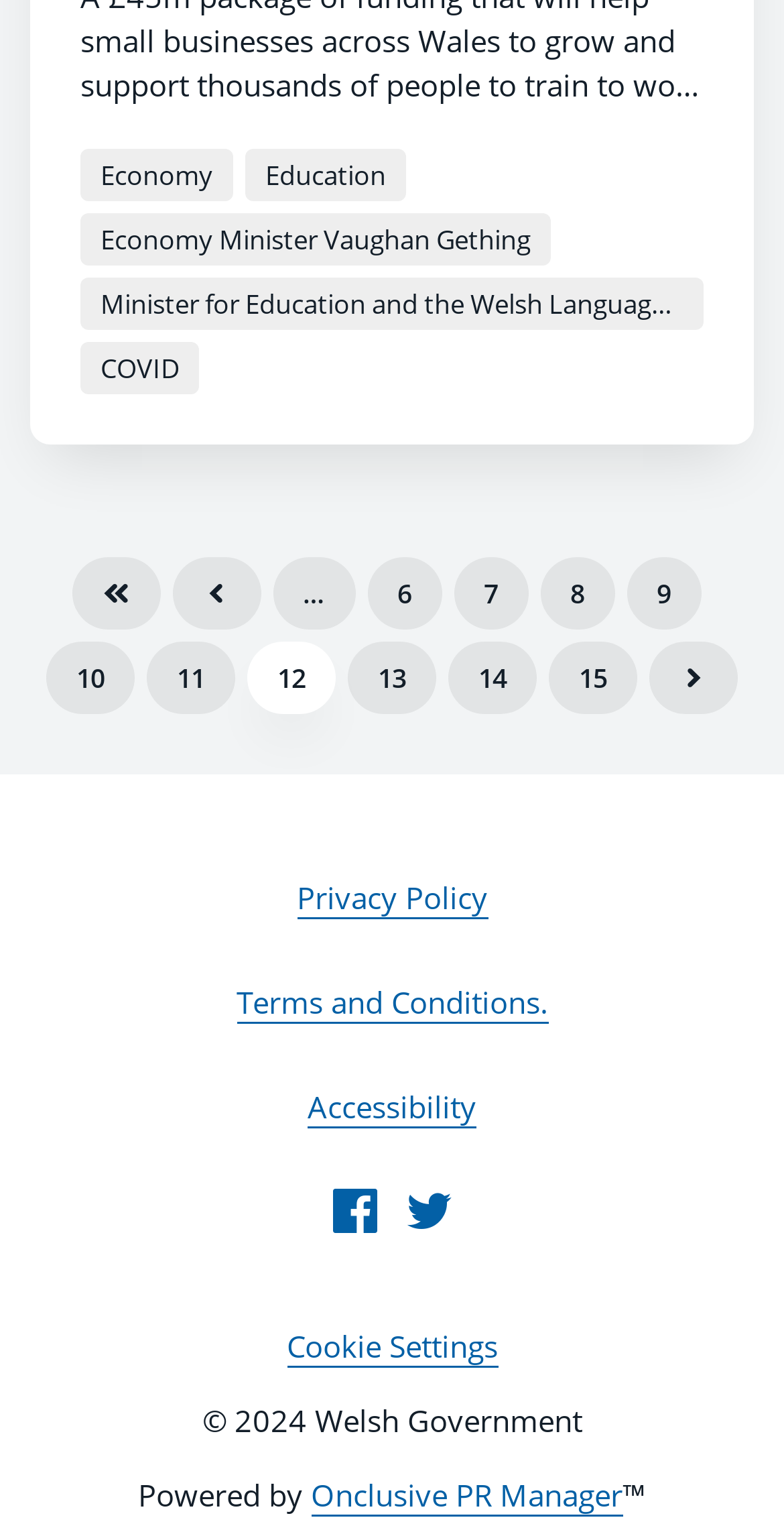Determine the bounding box coordinates of the clickable region to execute the instruction: "Read about the Economy Minister". The coordinates should be four float numbers between 0 and 1, denoted as [left, top, right, bottom].

[0.103, 0.14, 0.703, 0.174]